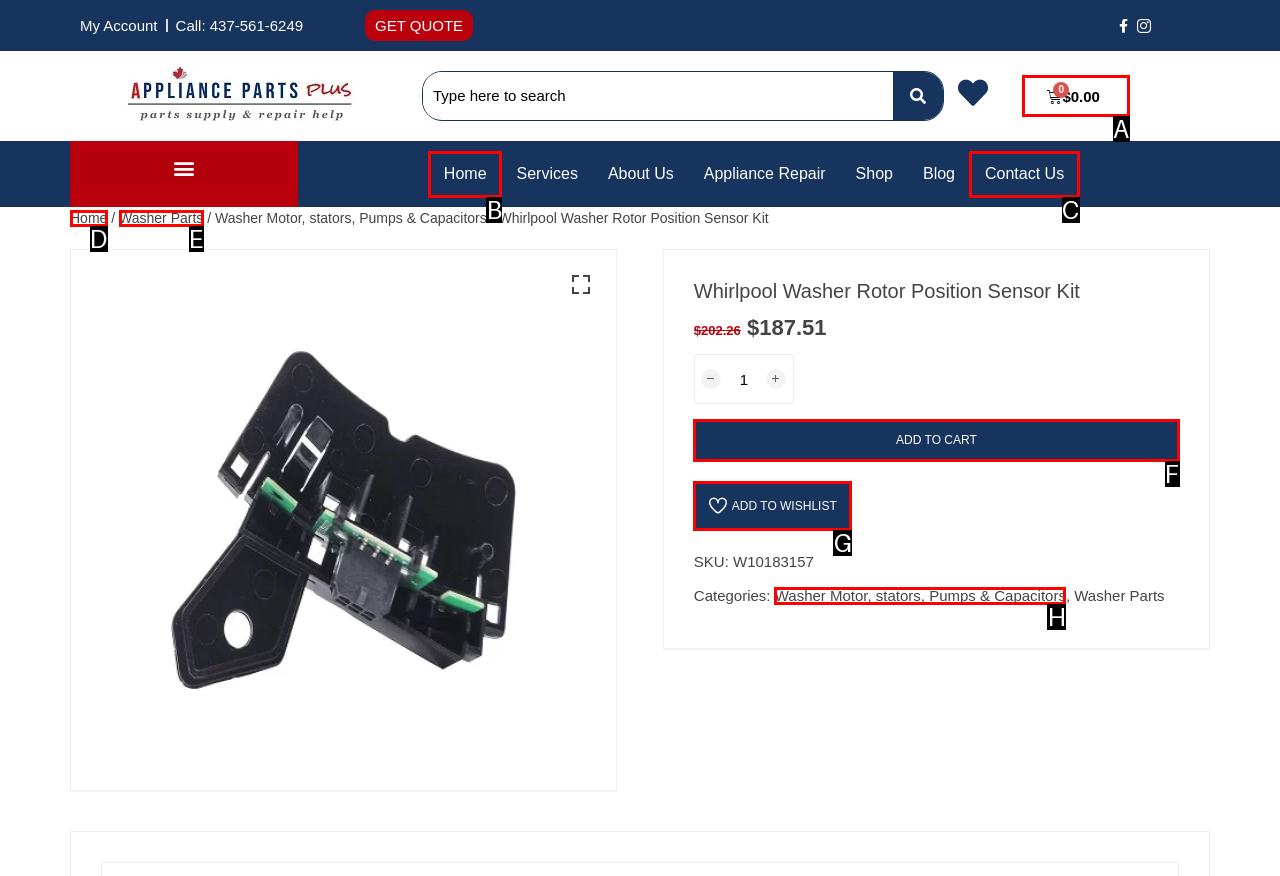Match the HTML element to the description: contact us. Respond with the letter of the correct option directly.

None